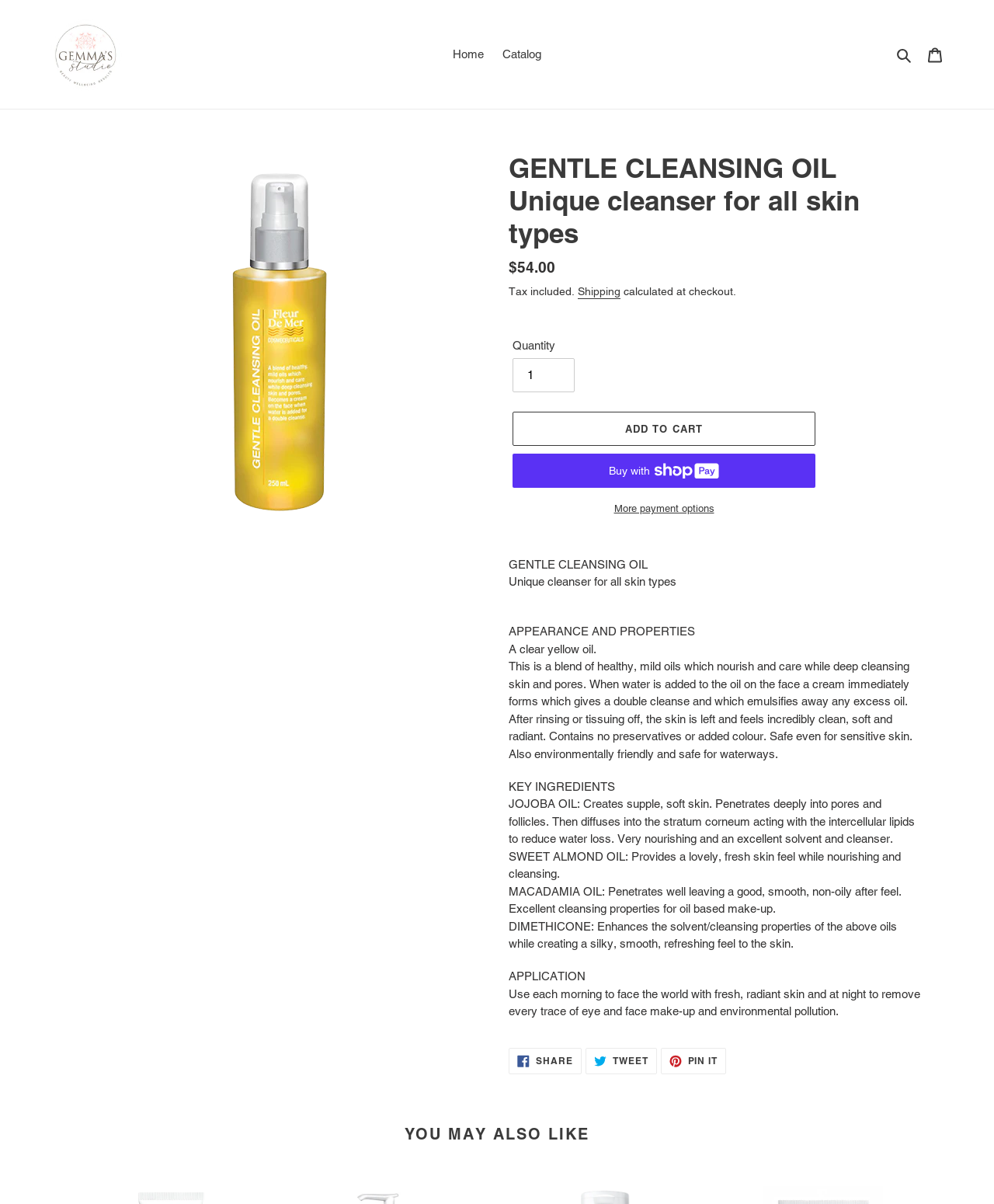What is the name of the product?
Based on the image, give a concise answer in the form of a single word or short phrase.

GENTLE CLEANSING OIL